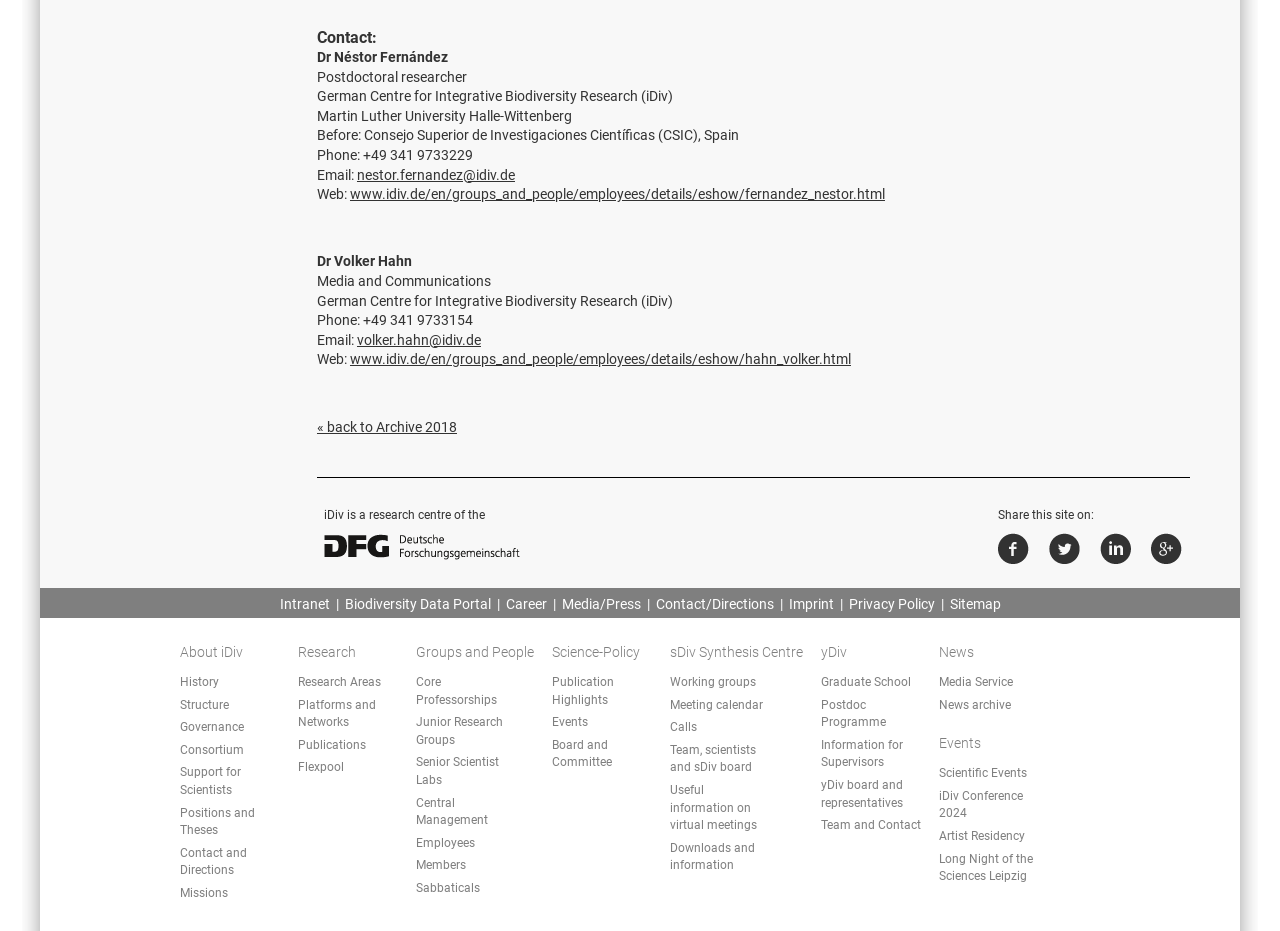Please find the bounding box coordinates of the element that must be clicked to perform the given instruction: "Go to the iDiv Intranet". The coordinates should be four float numbers from 0 to 1, i.e., [left, top, right, bottom].

[0.218, 0.64, 0.257, 0.657]